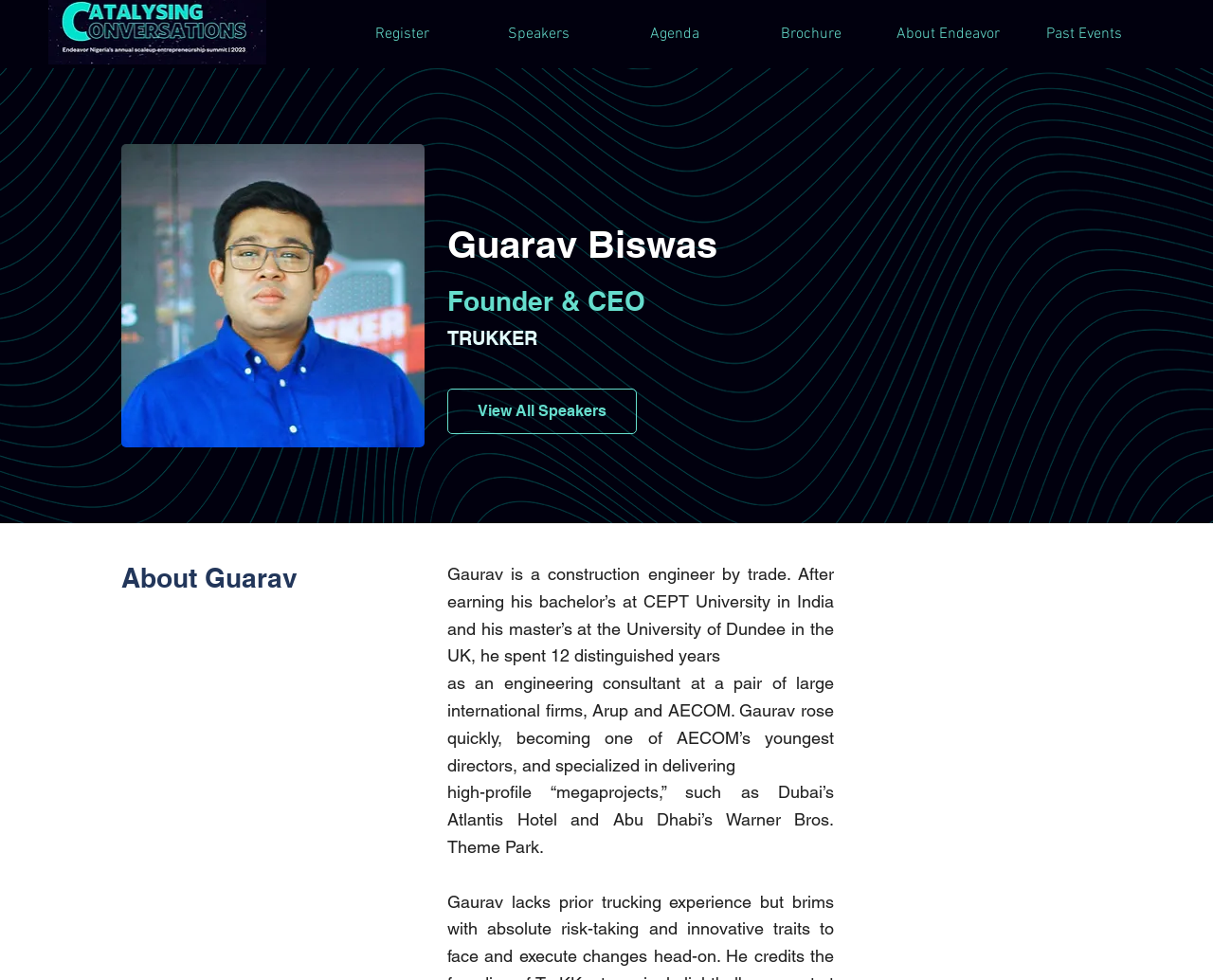Respond to the following question with a brief word or phrase:
What is the name of the hotel project Gaurav worked on?

Atlantis Hotel